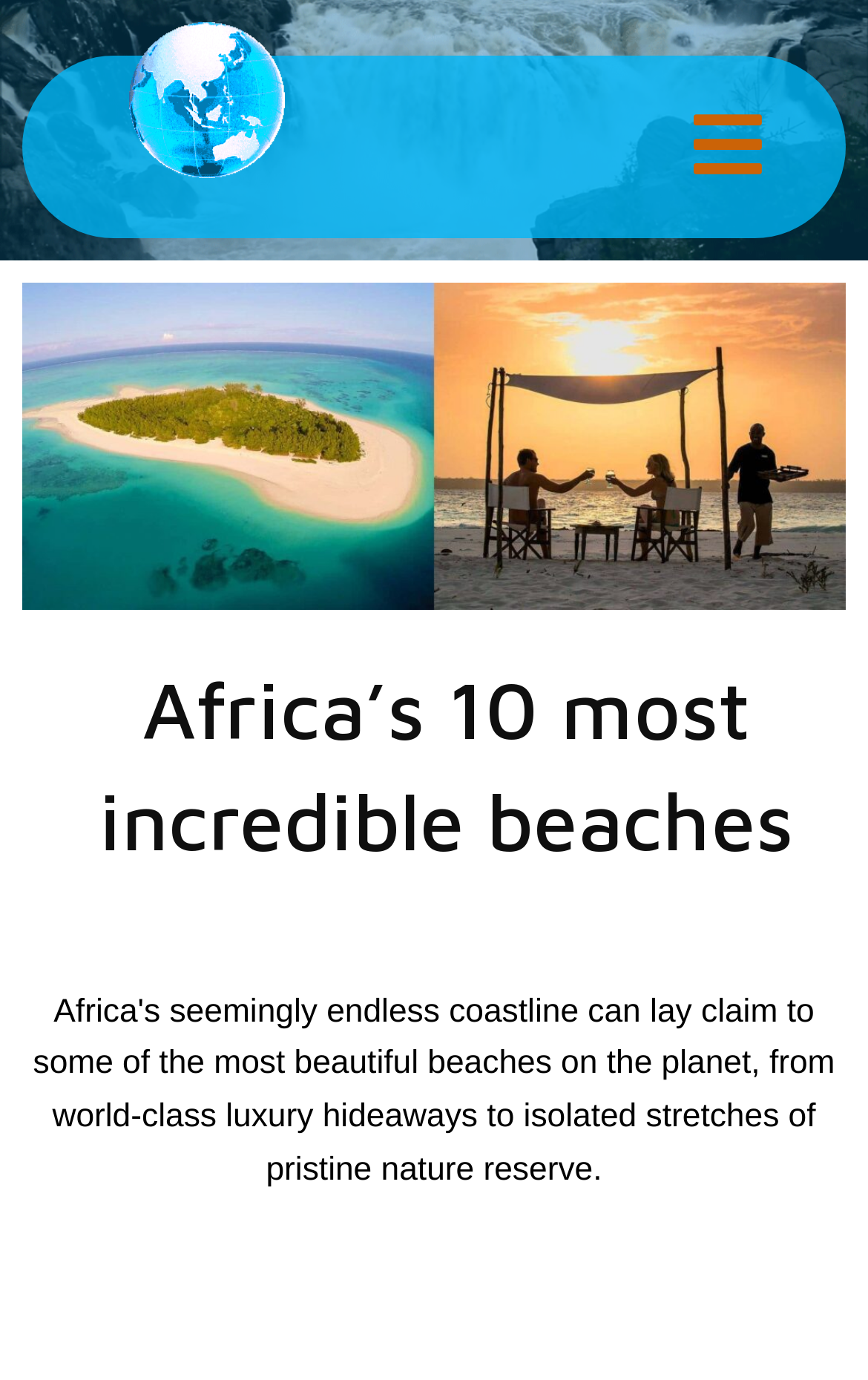Identify the bounding box coordinates for the UI element described by the following text: "Menu". Provide the coordinates as four float numbers between 0 and 1, in the format [left, top, right, bottom].

[0.768, 0.056, 0.91, 0.156]